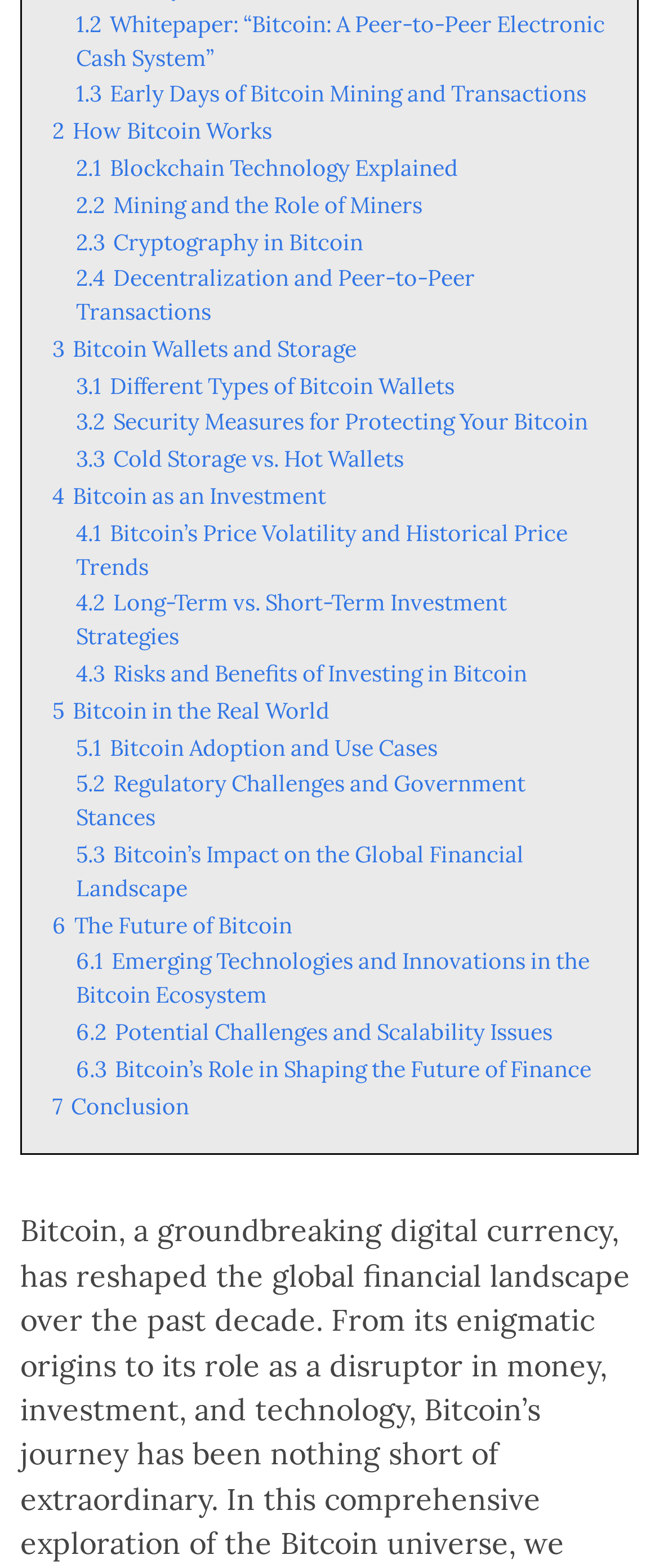Show the bounding box coordinates of the element that should be clicked to complete the task: "Read about Bitcoin's whitepaper".

[0.115, 0.006, 0.918, 0.046]